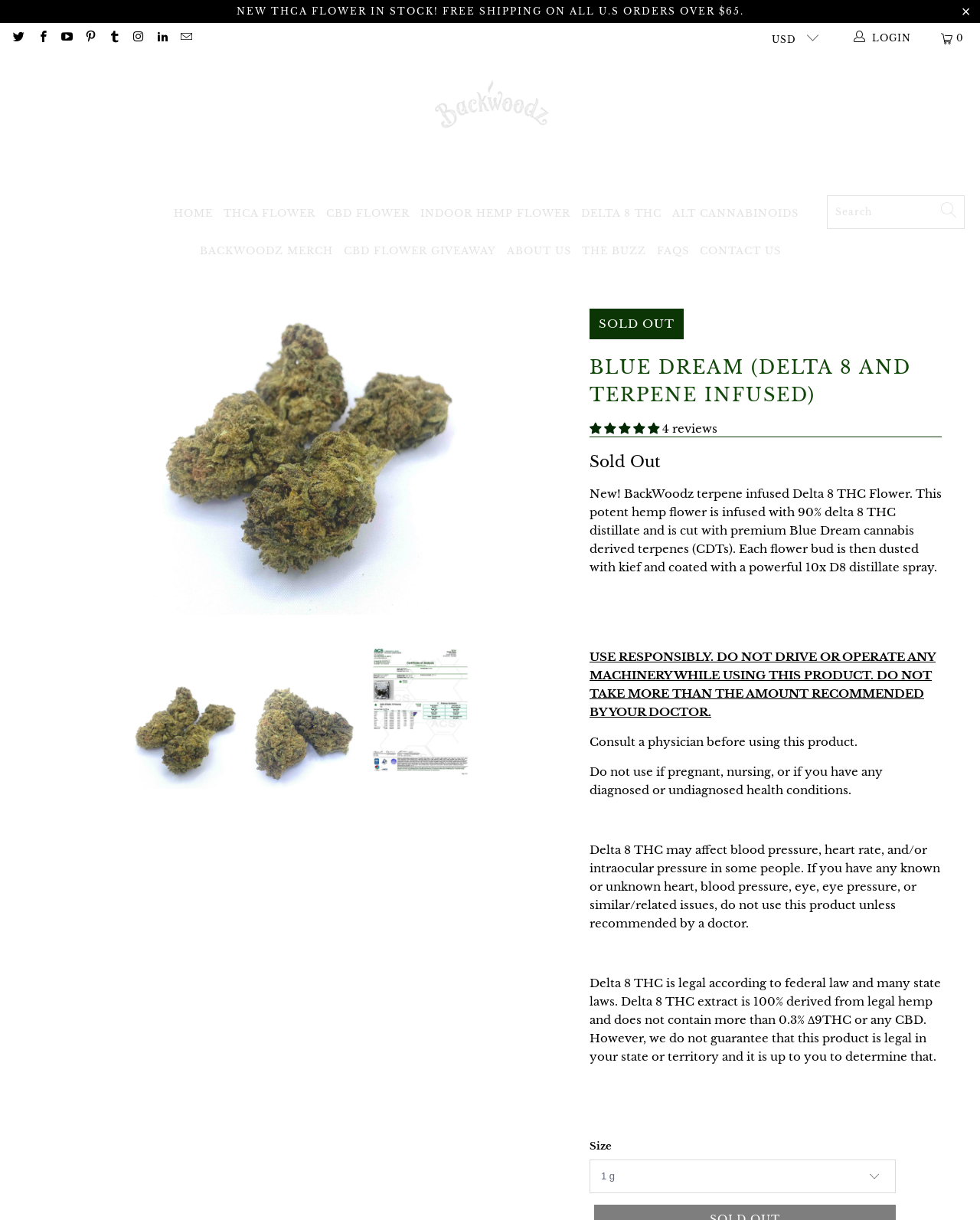Provide the bounding box coordinates of the HTML element this sentence describes: "USD". The bounding box coordinates consist of four float numbers between 0 and 1, i.e., [left, top, right, bottom].

[0.775, 0.019, 0.835, 0.044]